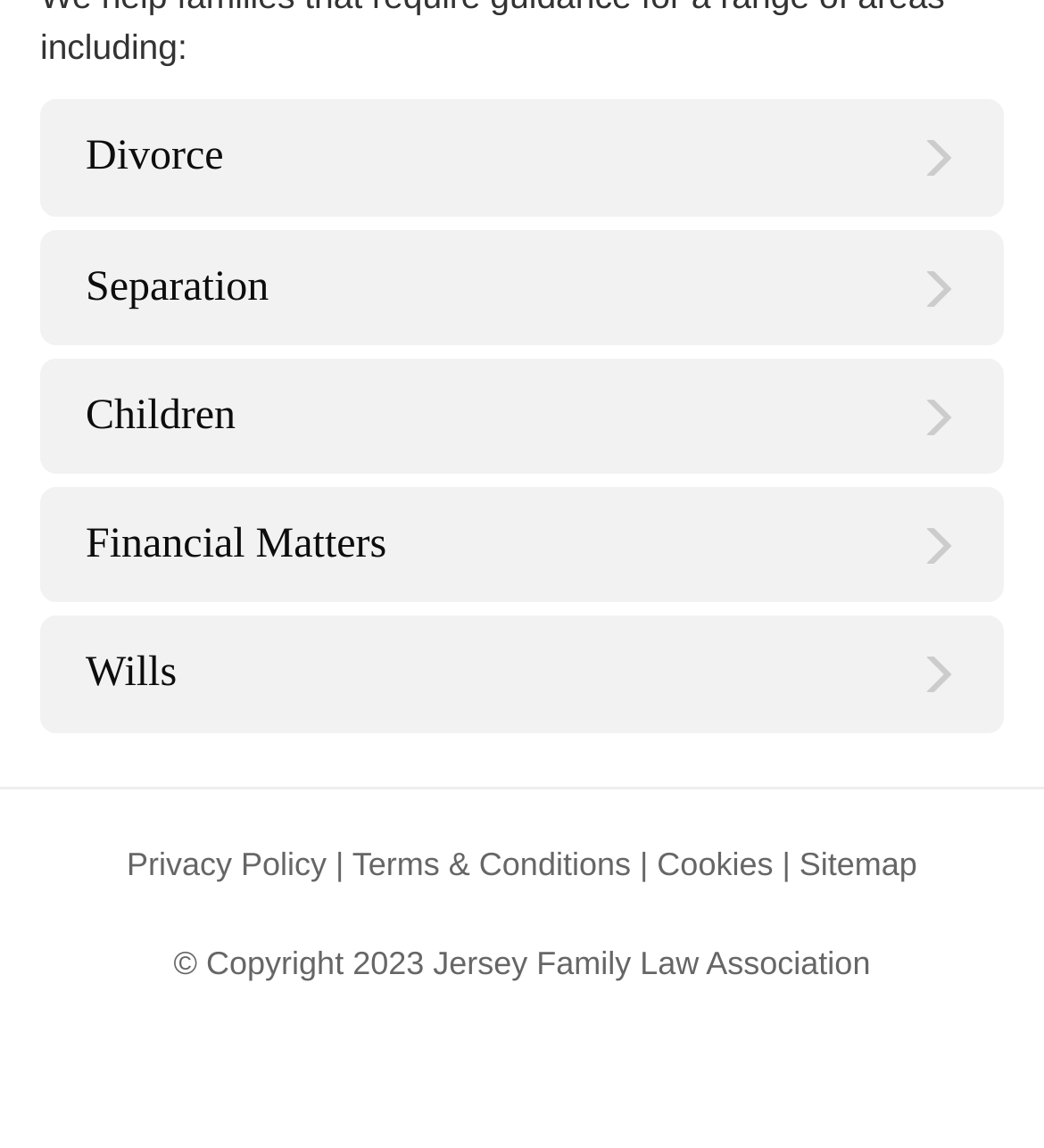From the given element description: "Cookies", find the bounding box for the UI element. Provide the coordinates as four float numbers between 0 and 1, in the order [left, top, right, bottom].

[0.629, 0.736, 0.741, 0.769]